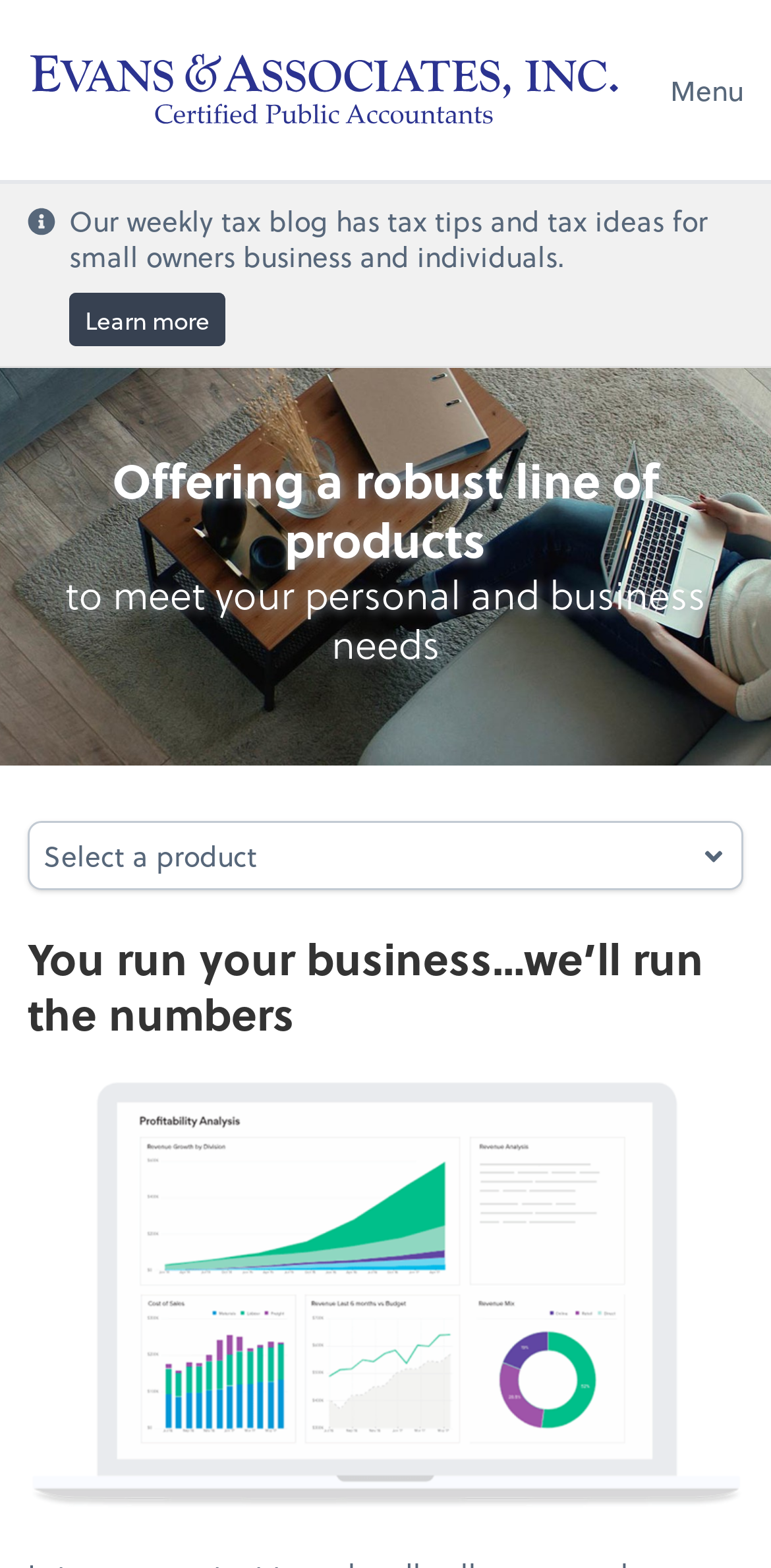Provide the bounding box coordinates in the format (top-left x, top-left y, bottom-right x, bottom-right y). All values are floating point numbers between 0 and 1. Determine the bounding box coordinate of the UI element described as: parent_node: Toggle search field

None